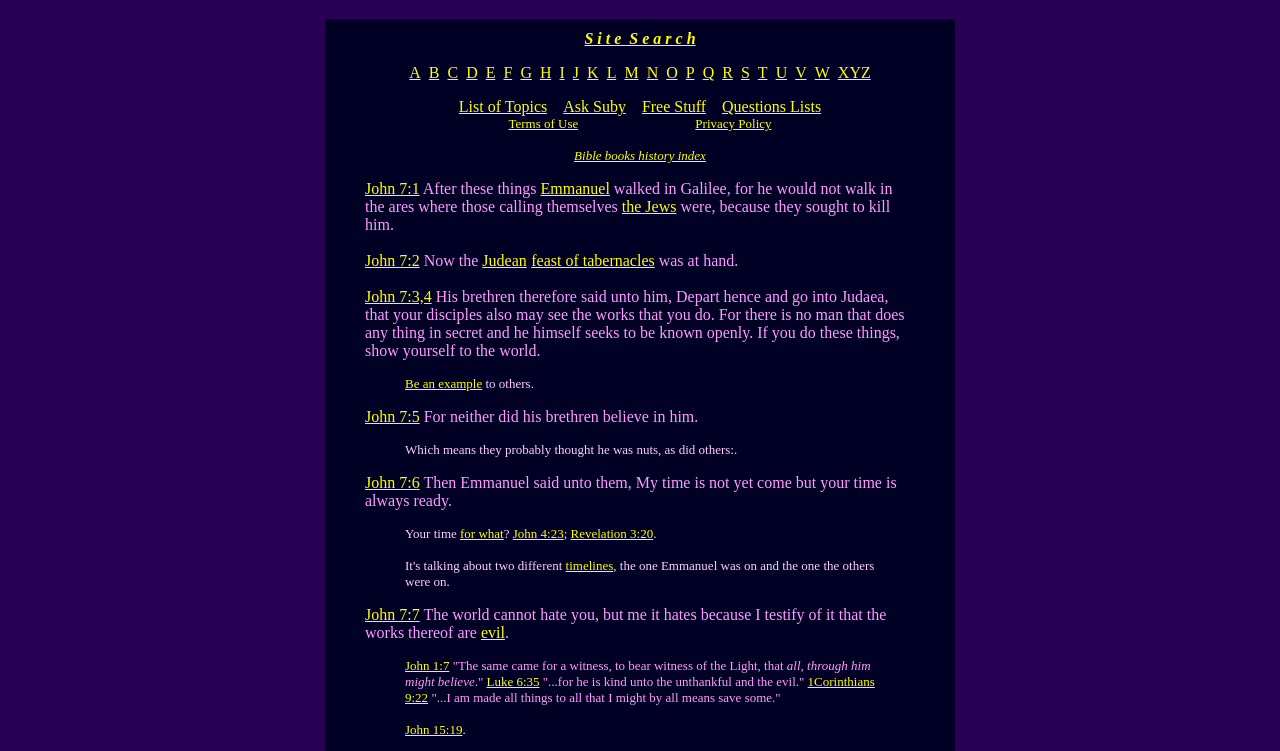Provide the bounding box coordinates of the UI element this sentence describes: "Be an example".

[0.316, 0.501, 0.377, 0.521]